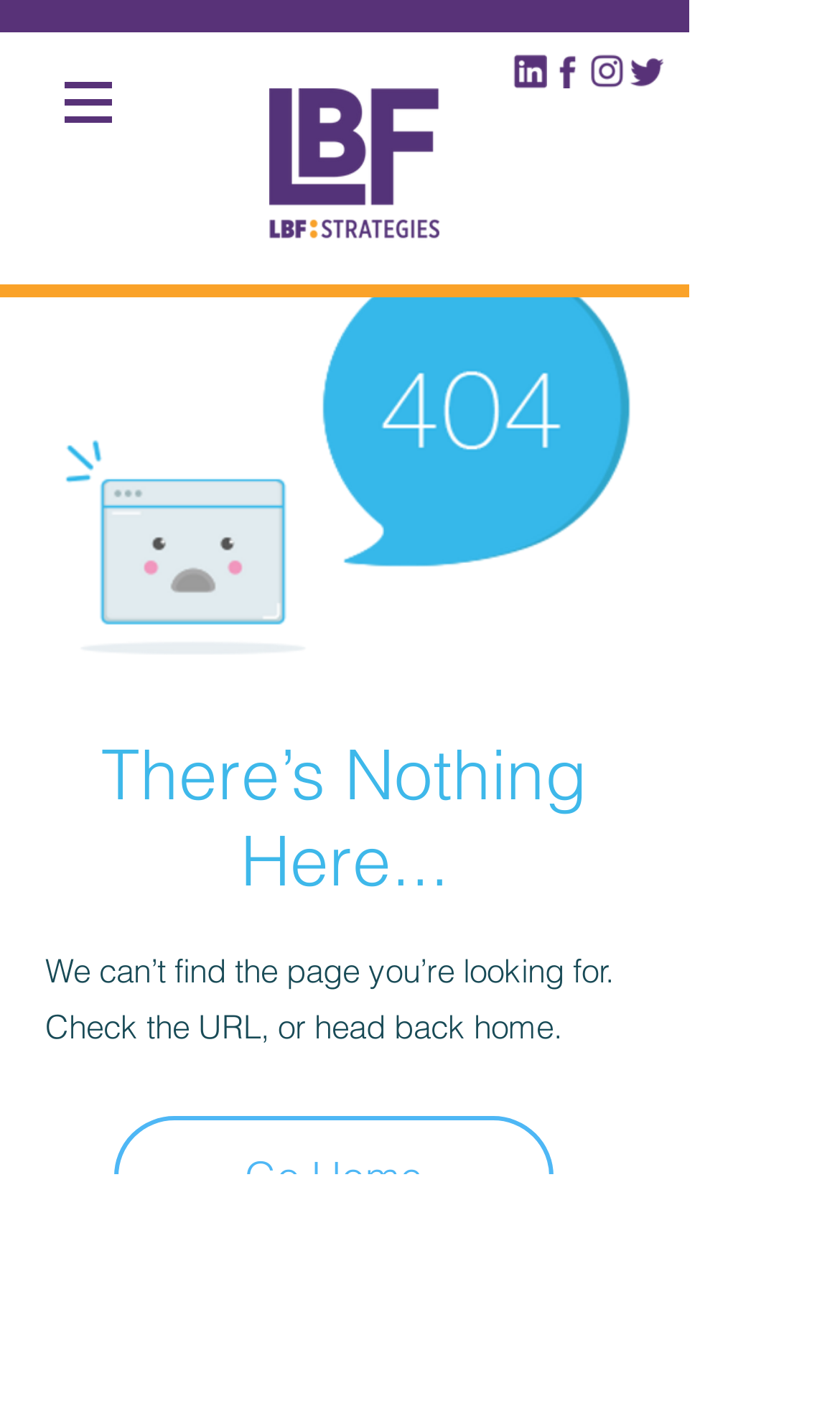Bounding box coordinates are specified in the format (top-left x, top-left y, bottom-right x, bottom-right y). All values are floating point numbers bounded between 0 and 1. Please provide the bounding box coordinate of the region this sentence describes: Go Home

[0.136, 0.792, 0.659, 0.878]